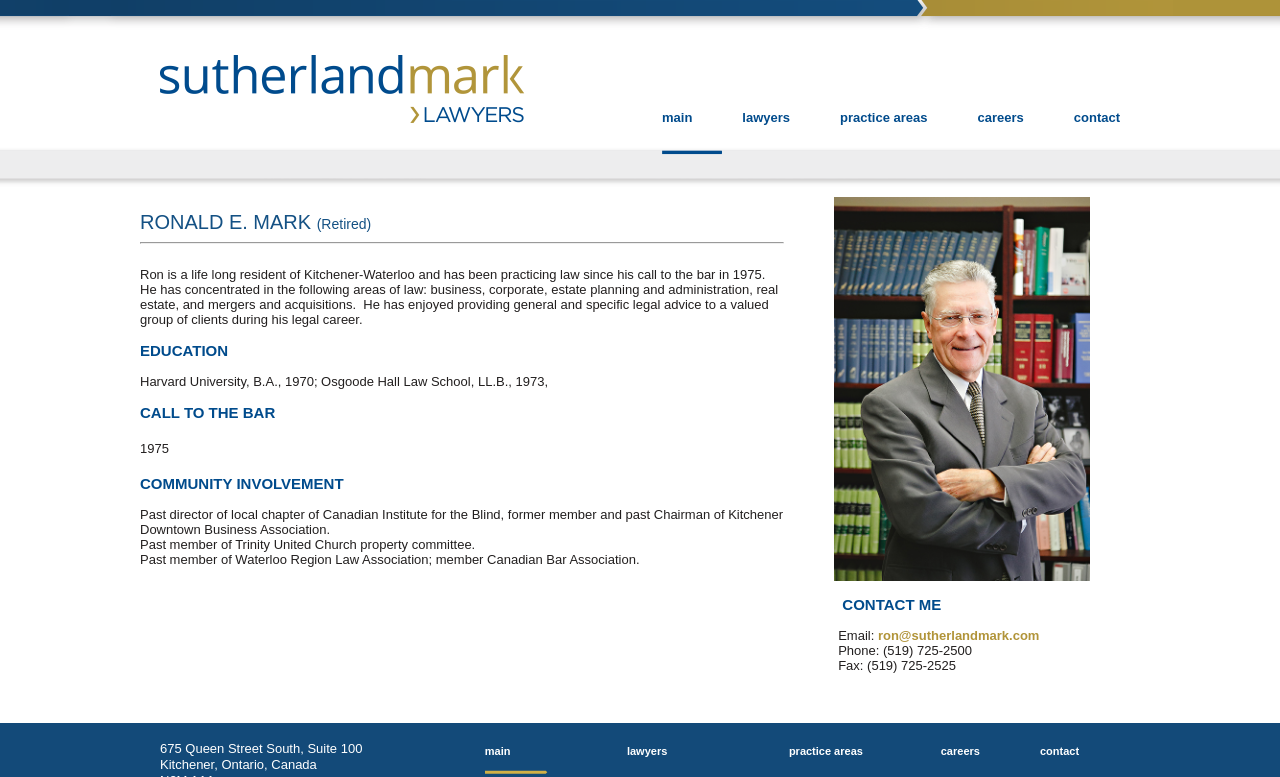What is the name of the lawyer?
Please answer the question with a single word or phrase, referencing the image.

Ronald E. Mark